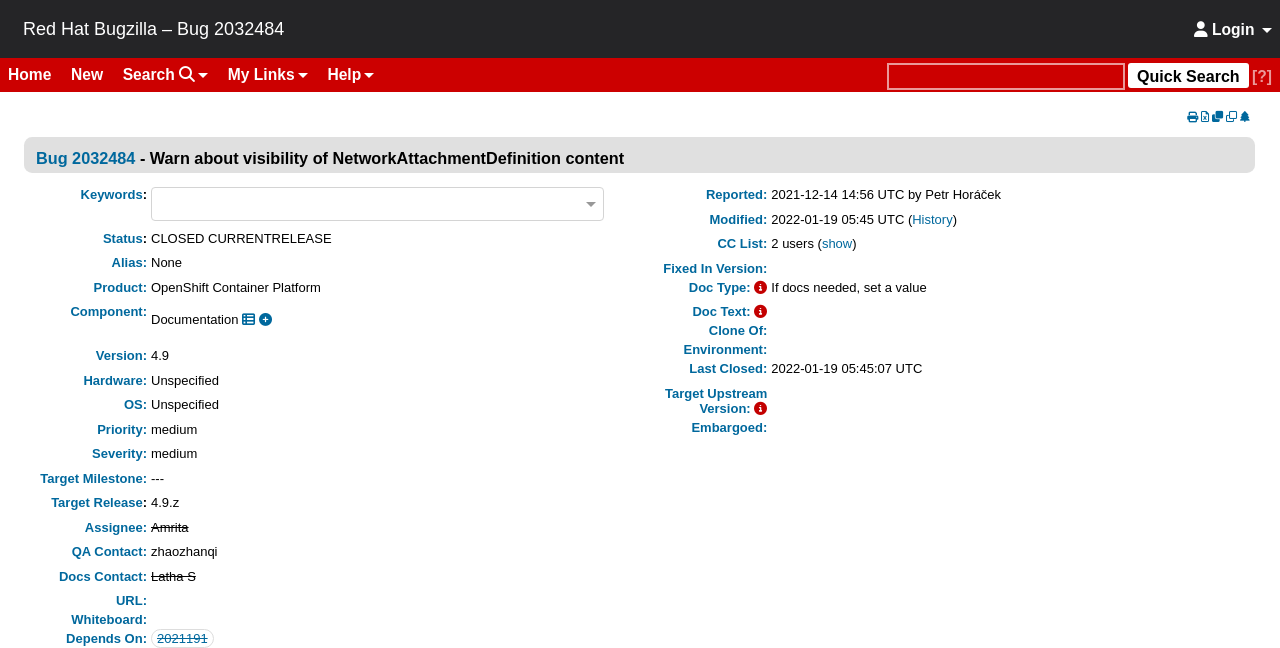Extract the bounding box coordinates of the UI element described: "Finance". Provide the coordinates in the format [left, top, right, bottom] with values ranging from 0 to 1.

None